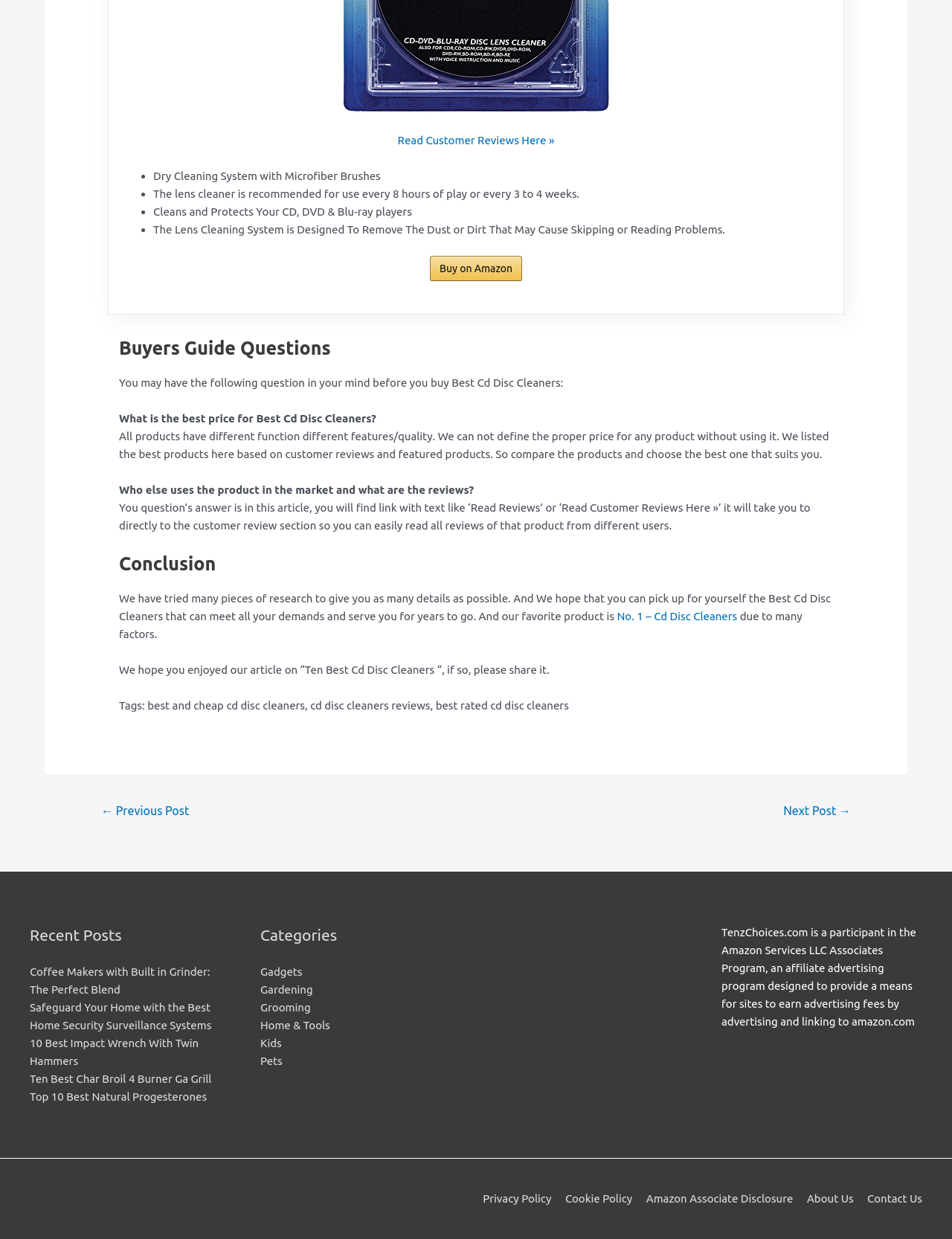Examine the screenshot and answer the question in as much detail as possible: What is the favorite product of the author?

According to the webpage, the author's favorite product is the No. 1 – Cd Disc Cleaners, which is mentioned in the Conclusion section.